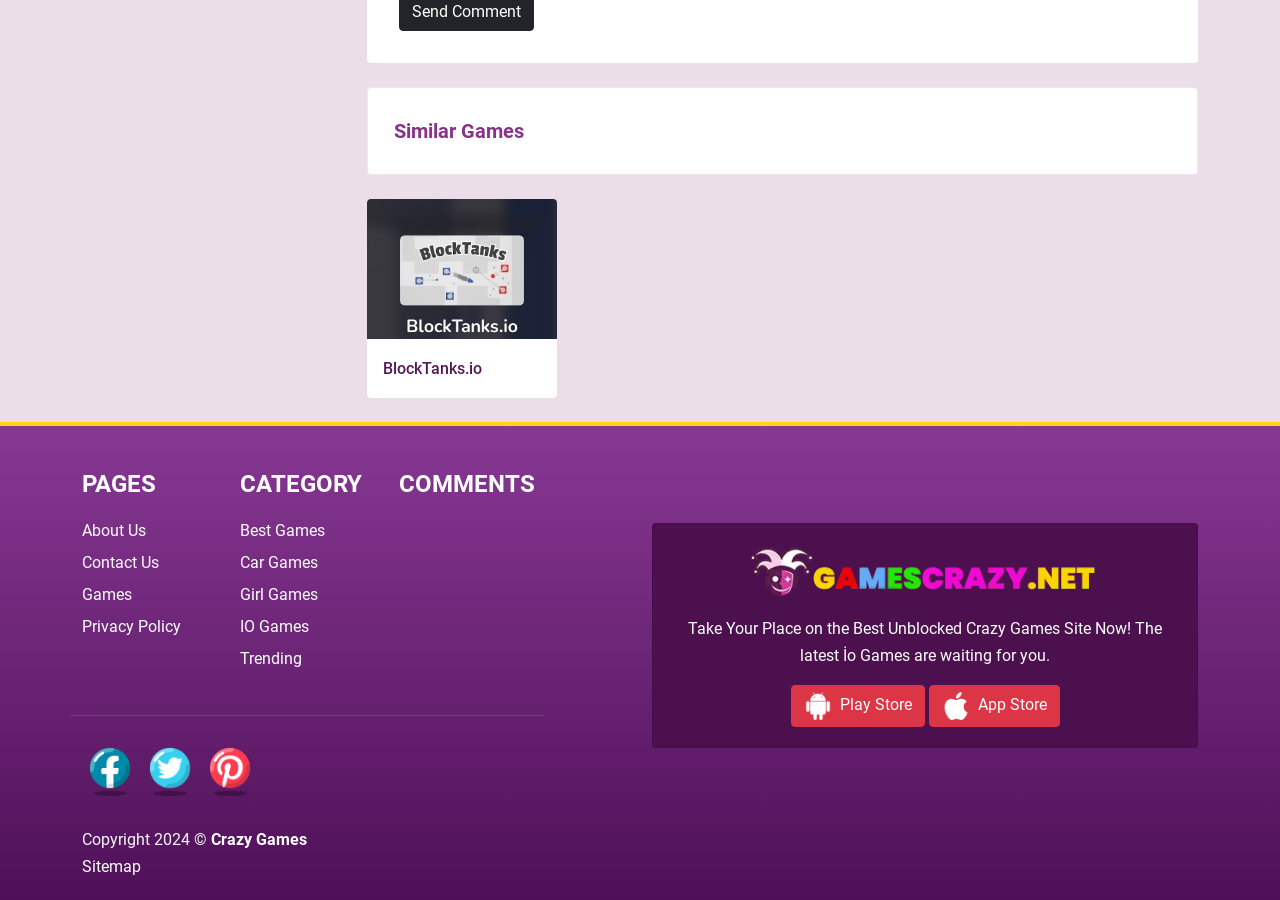Find the bounding box of the UI element described as follows: "Unblocked Crazy Games".

[0.694, 0.688, 0.831, 0.709]